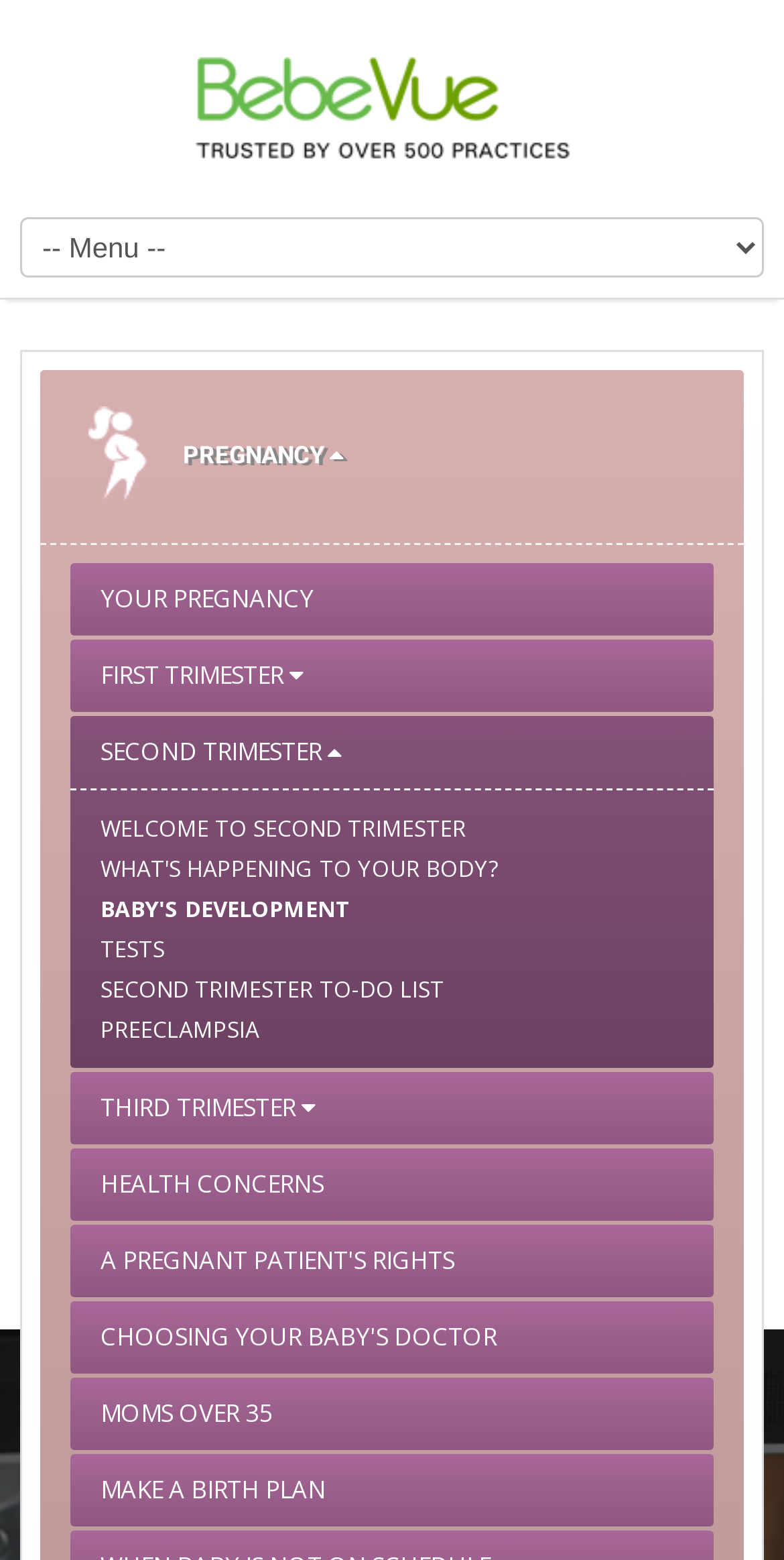Extract the top-level heading from the webpage and provide its text.

Baby's Development - Second Trimester